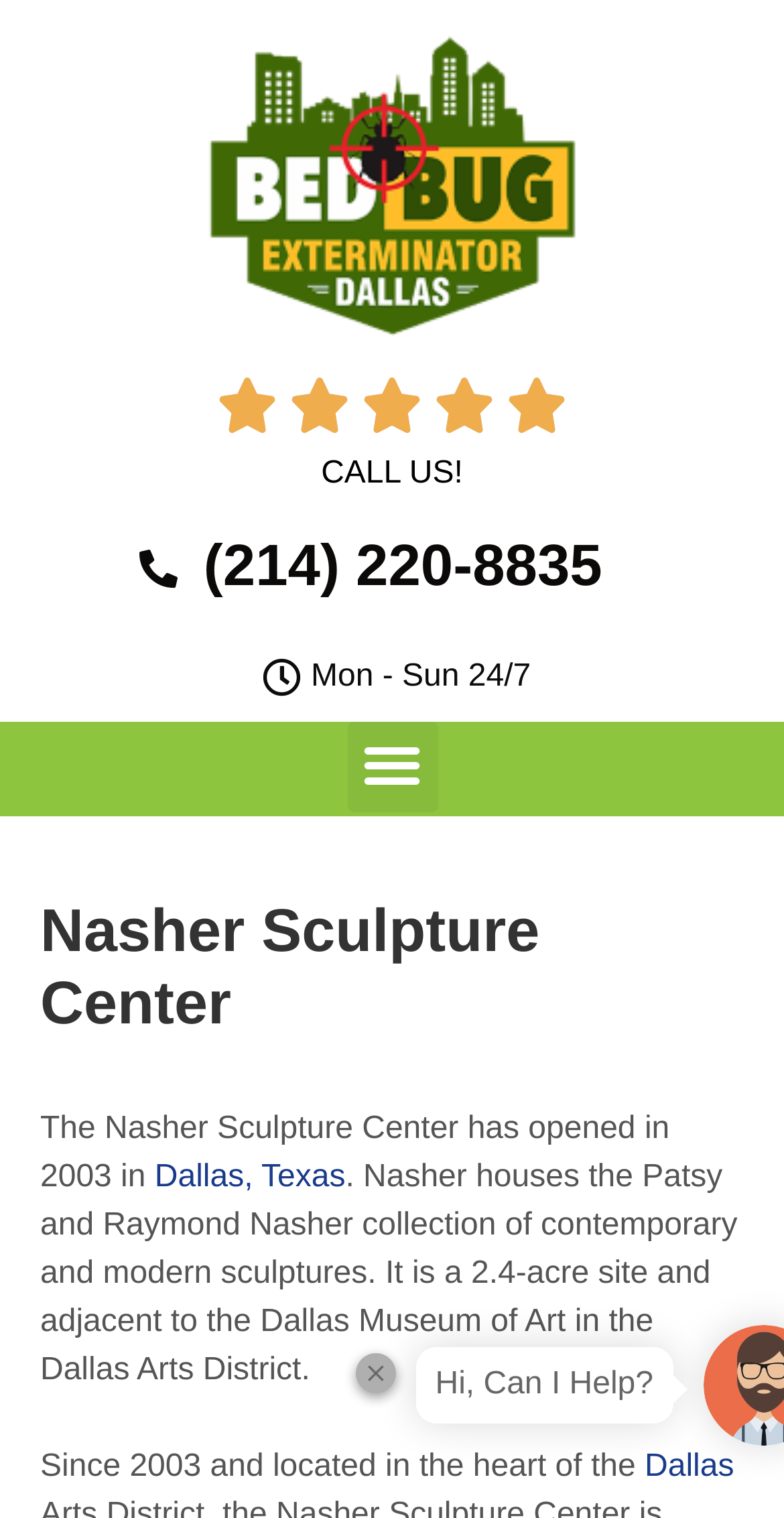Create a detailed summary of all the visual and textual information on the webpage.

The webpage appears to be a mix of a sculpture center's information and a bed bug exterminator service. At the top, there is a large image with the text "Bed Bug Exterminator Dallas" and a 5-star rating "5/5" next to it. Below the image, there is a call-to-action button "CALL US!" with a phone number "(214) 220-8835" to the right. The phone number is available 24/7, as indicated by the text "Mon - Sun 24/7" below it.

To the right of the call-to-action button, there is a menu toggle button labeled "Menu Toggle". When expanded, the menu displays a header "Content" with a heading "Nasher Sculpture Center" below it. The heading is followed by a paragraph of text describing the Nasher Sculpture Center, which opened in 2003 in Dallas, Texas, and features a collection of contemporary and modern sculptures. The center is located on a 2.4-acre site adjacent to the Dallas Museum of Art in the Dallas Arts District.

Further down, there is another paragraph of text describing the center's location in the heart of the Dallas Arts District. There is also a link to "Dallas" in this paragraph. At the very bottom of the page, there is a static text "Hi, Can I Help?" which appears to be a greeting or a prompt for assistance.